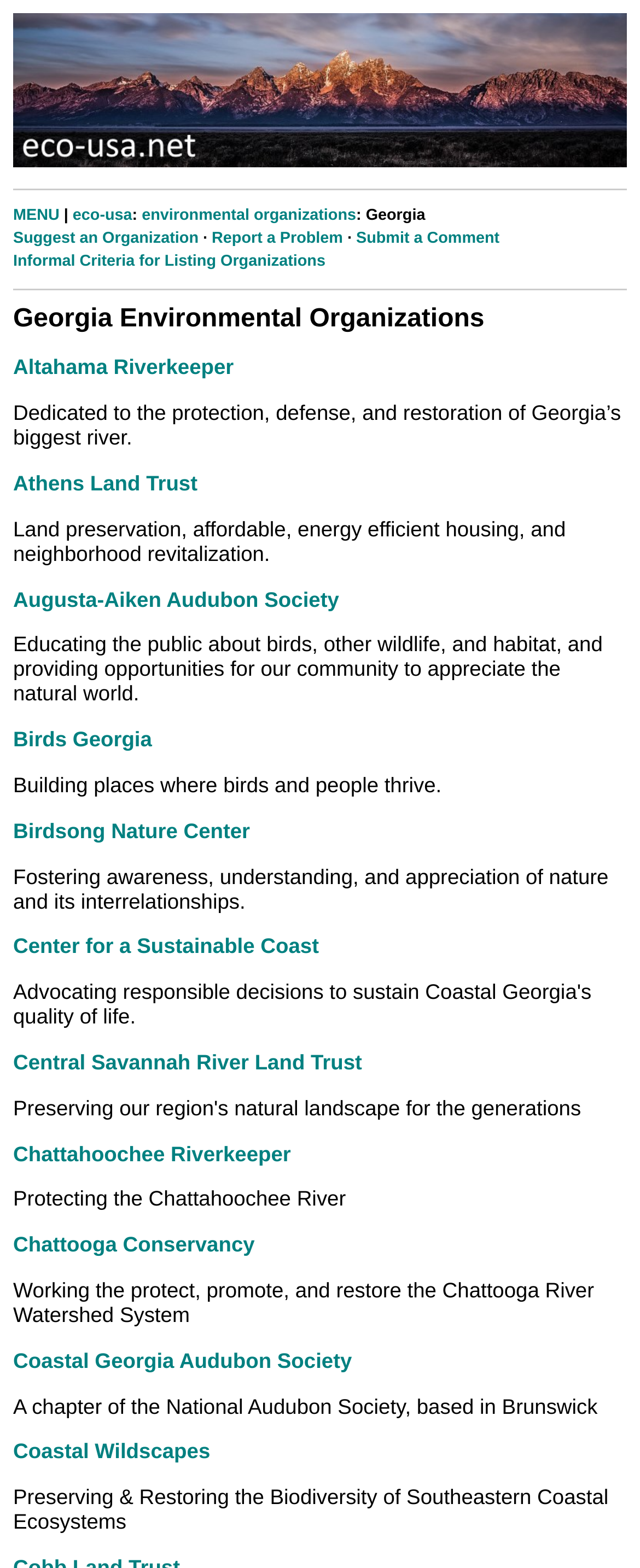What is the name of the organization that works to protect the Chattahoochee River?
Please answer the question with a single word or phrase, referencing the image.

Chattahoochee Riverkeeper